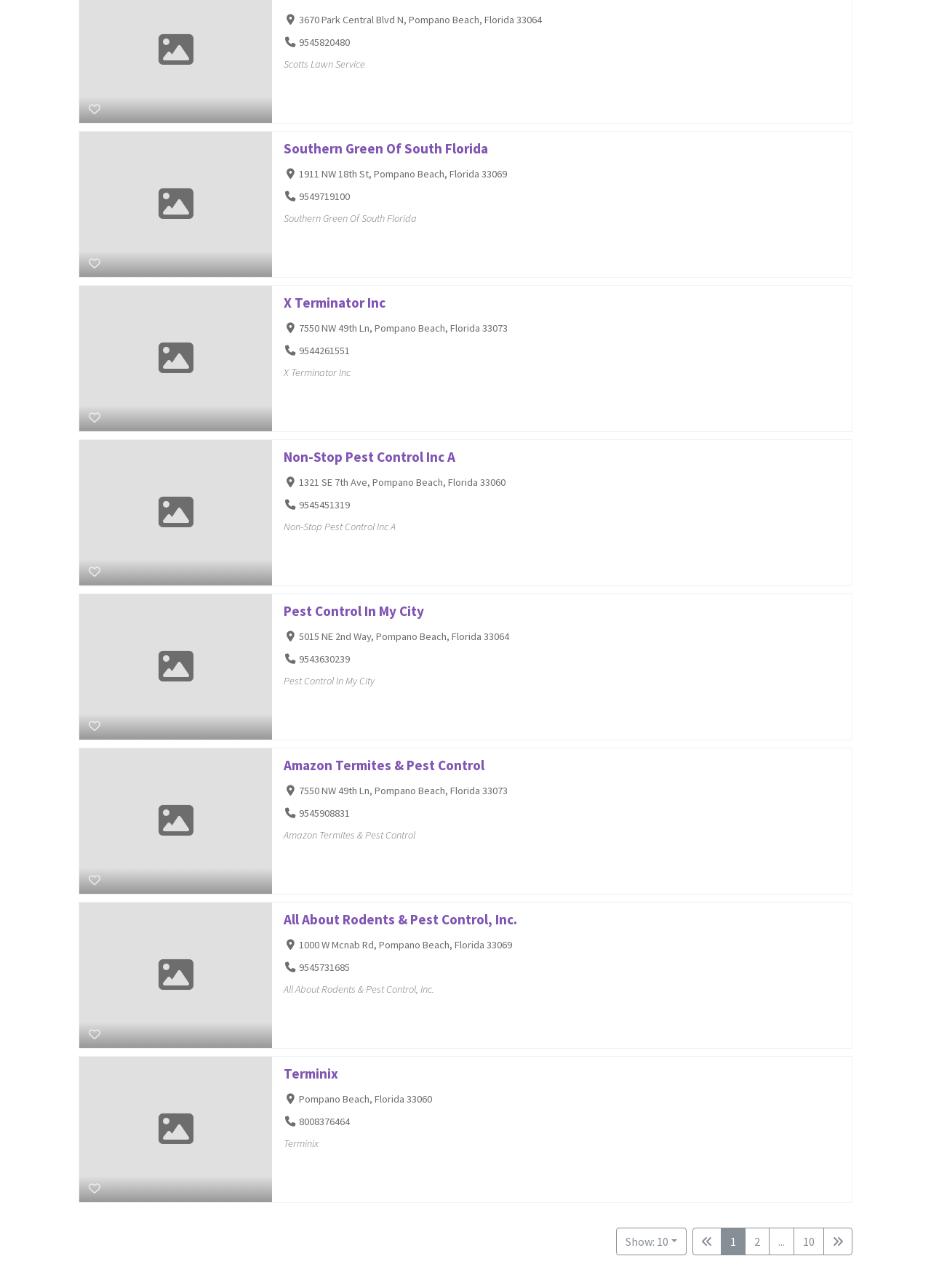What is the purpose of the button 'Show: 10'?
Answer the question with detailed information derived from the image.

Based on the context of the webpage, I inferred that the button 'Show: 10' is used to display 10 results per page, likely for pagination purposes.